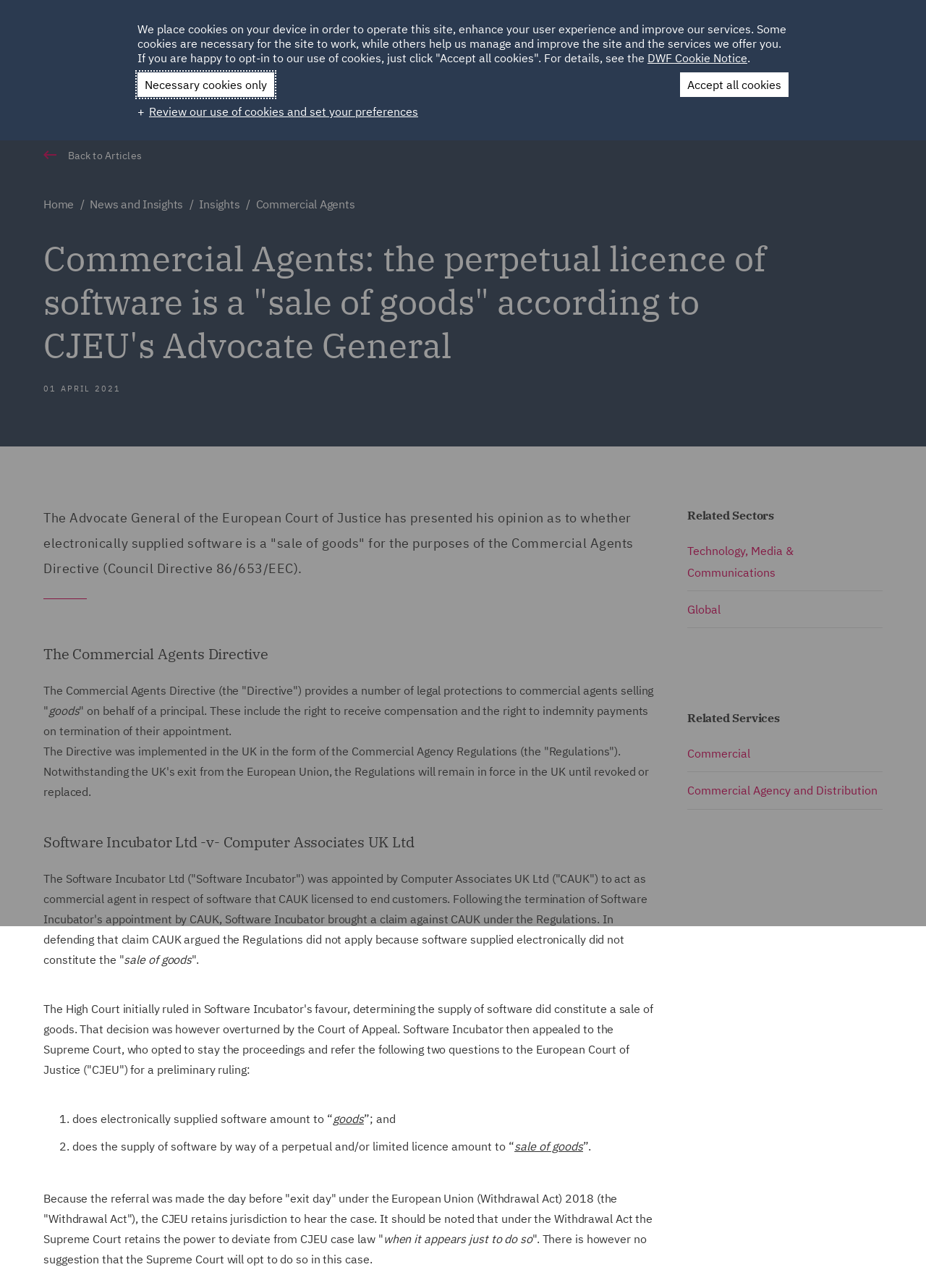Based on the element description, predict the bounding box coordinates (top-left x, top-left y, bottom-right x, bottom-right y) for the UI element in the screenshot: Accept all cookies

[0.734, 0.056, 0.852, 0.075]